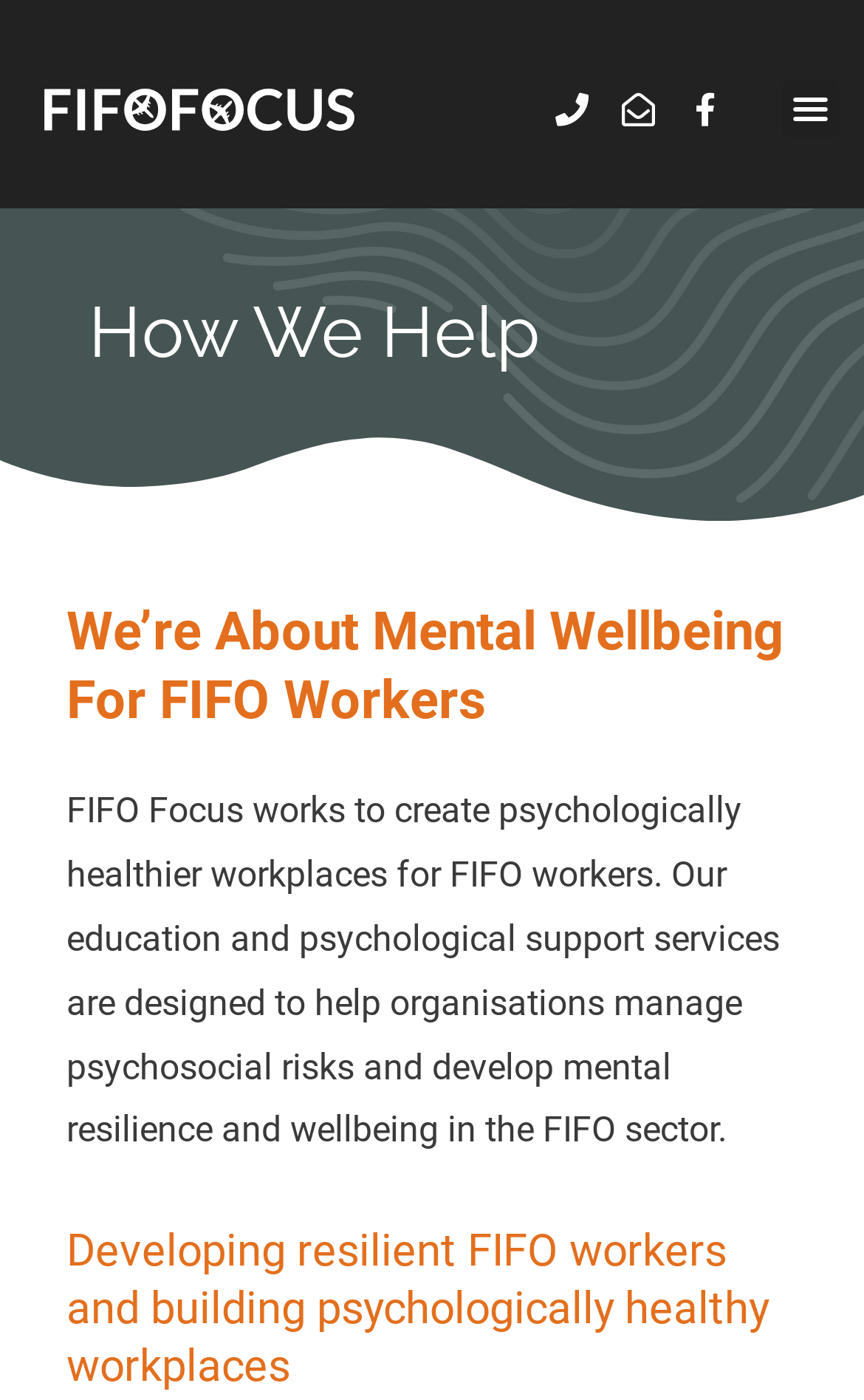Explain in detail what you observe on this webpage.

The webpage is about FIFO Focus, a company that provides psychologists and behavioral consultants to create psychologically healthier workplaces for FIFO workers. 

At the top of the page, there are four links aligned horizontally, including a blank link, a phone link, an envelope-open link, and a Facebook-f link. To the right of these links, there is a menu toggle button. 

Below these links, there is a heading "How We Help" that spans almost the entire width of the page. Under this heading, there are three sections. The first section has a heading "We’re About Mental Wellbeing For FIFO Workers" and a paragraph of text that describes how FIFO Focus works to create psychologically healthier workplaces for FIFO workers. 

The second section has a paragraph of text that explains the company's education and psychological support services, which are designed to help organizations manage psychosocial risks and develop mental resilience and wellbeing in the FIFO sector. 

The third section has a heading "Developing resilient FIFO workers and building psychologically healthy workplaces" that is positioned at the bottom of the page.